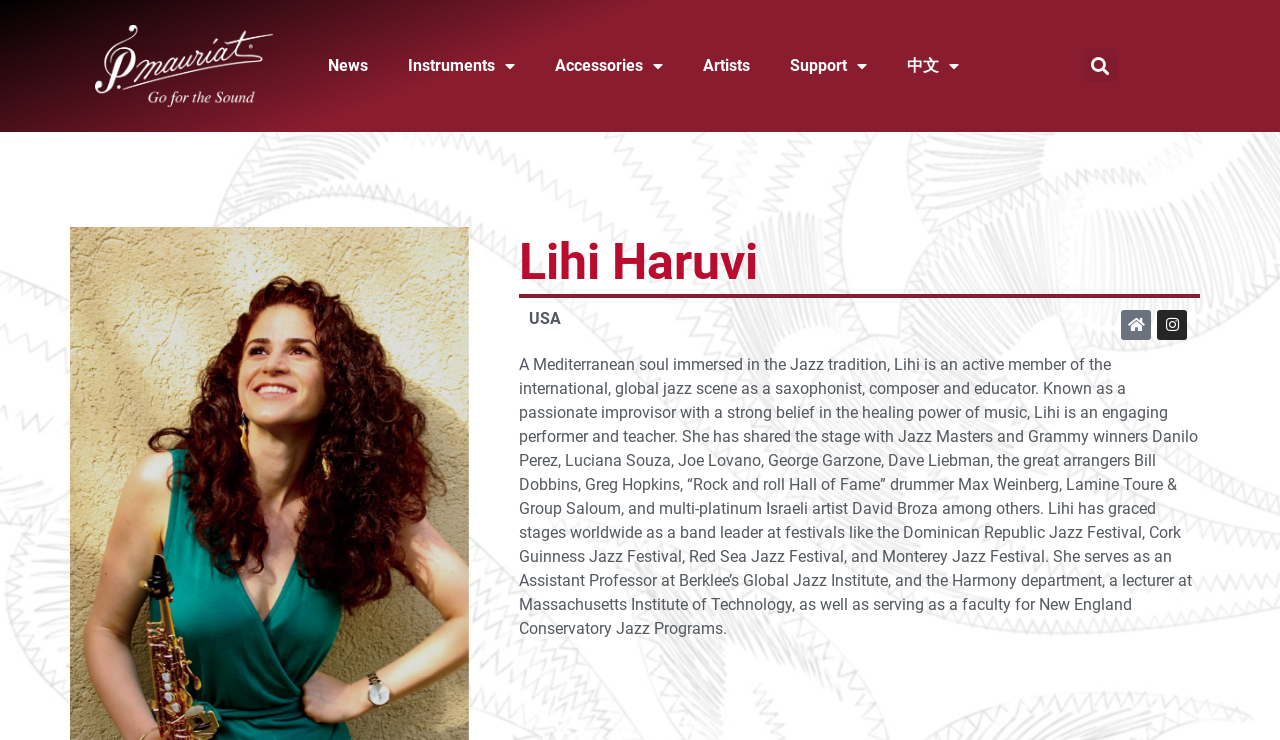Respond with a single word or phrase:
What is the name of the artist Lihi Haruvi has shared the stage with?

David Broza